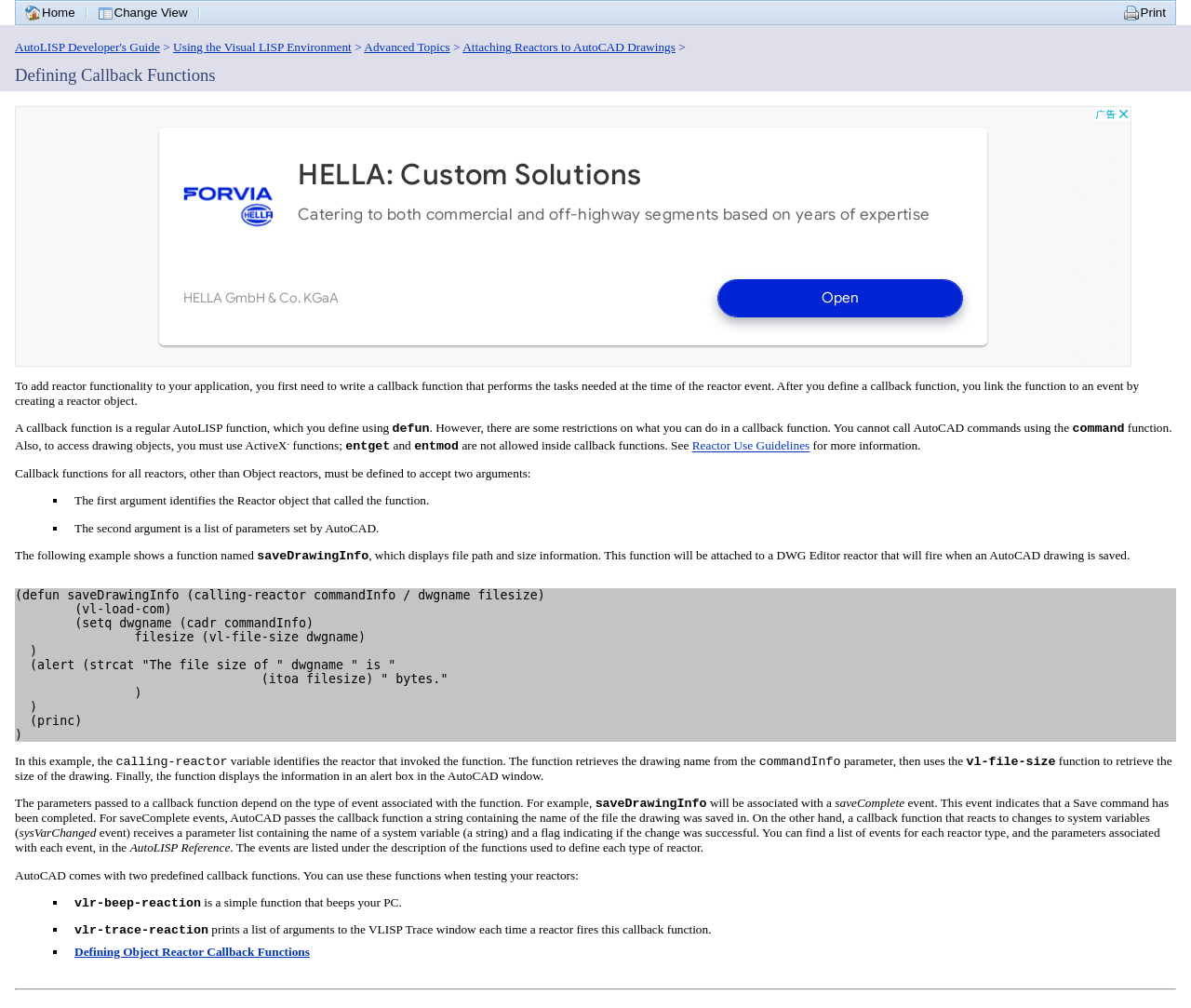Find the bounding box coordinates of the clickable region needed to perform the following instruction: "Click on Reactor Use Guidelines". The coordinates should be provided as four float numbers between 0 and 1, i.e., [left, top, right, bottom].

[0.581, 0.436, 0.68, 0.449]